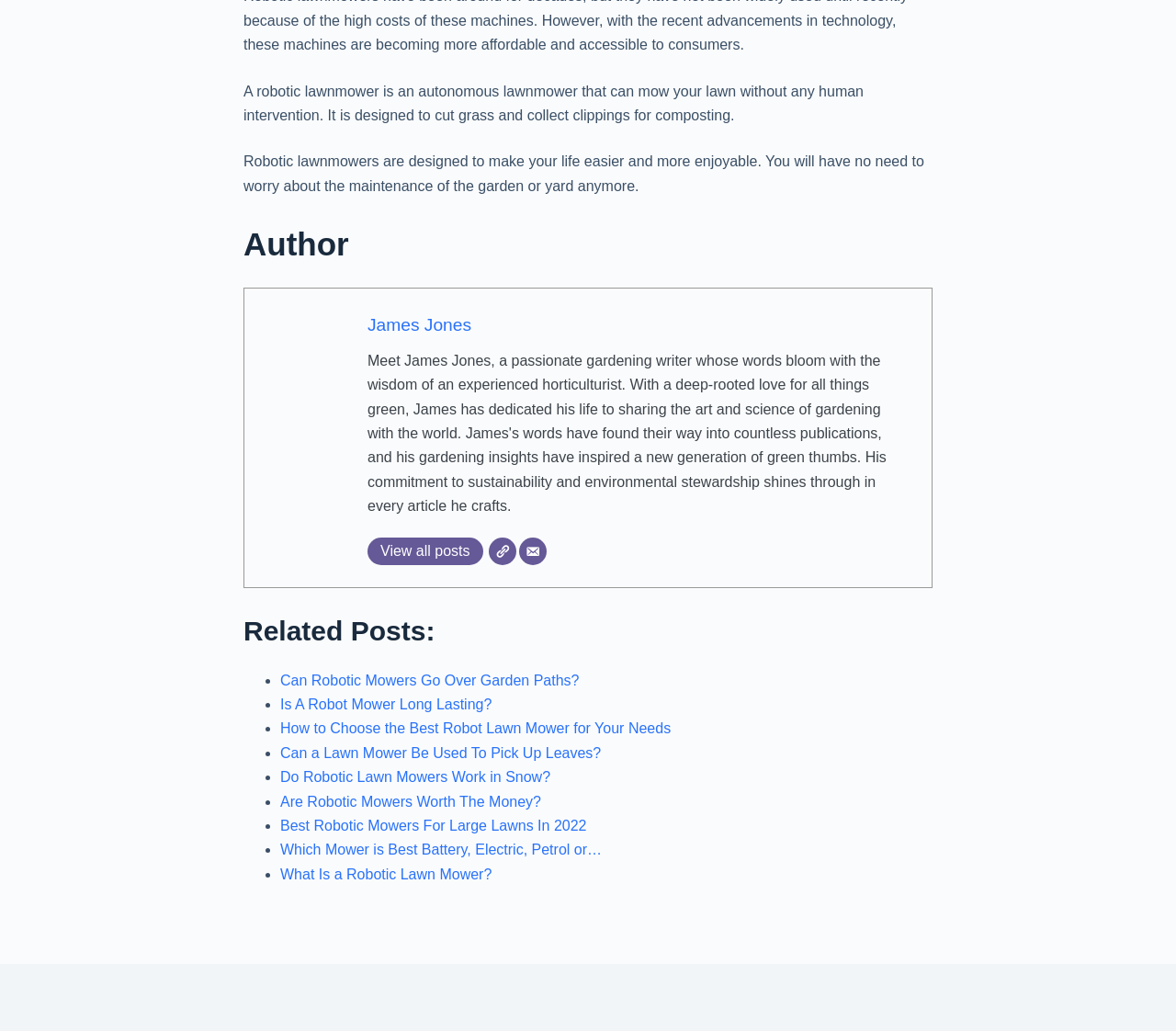What is the purpose of a robotic lawnmower?
Please provide a full and detailed response to the question.

According to the static text element, a robotic lawnmower is designed to cut grass and collect clippings for composting, making it an autonomous solution for lawn maintenance.